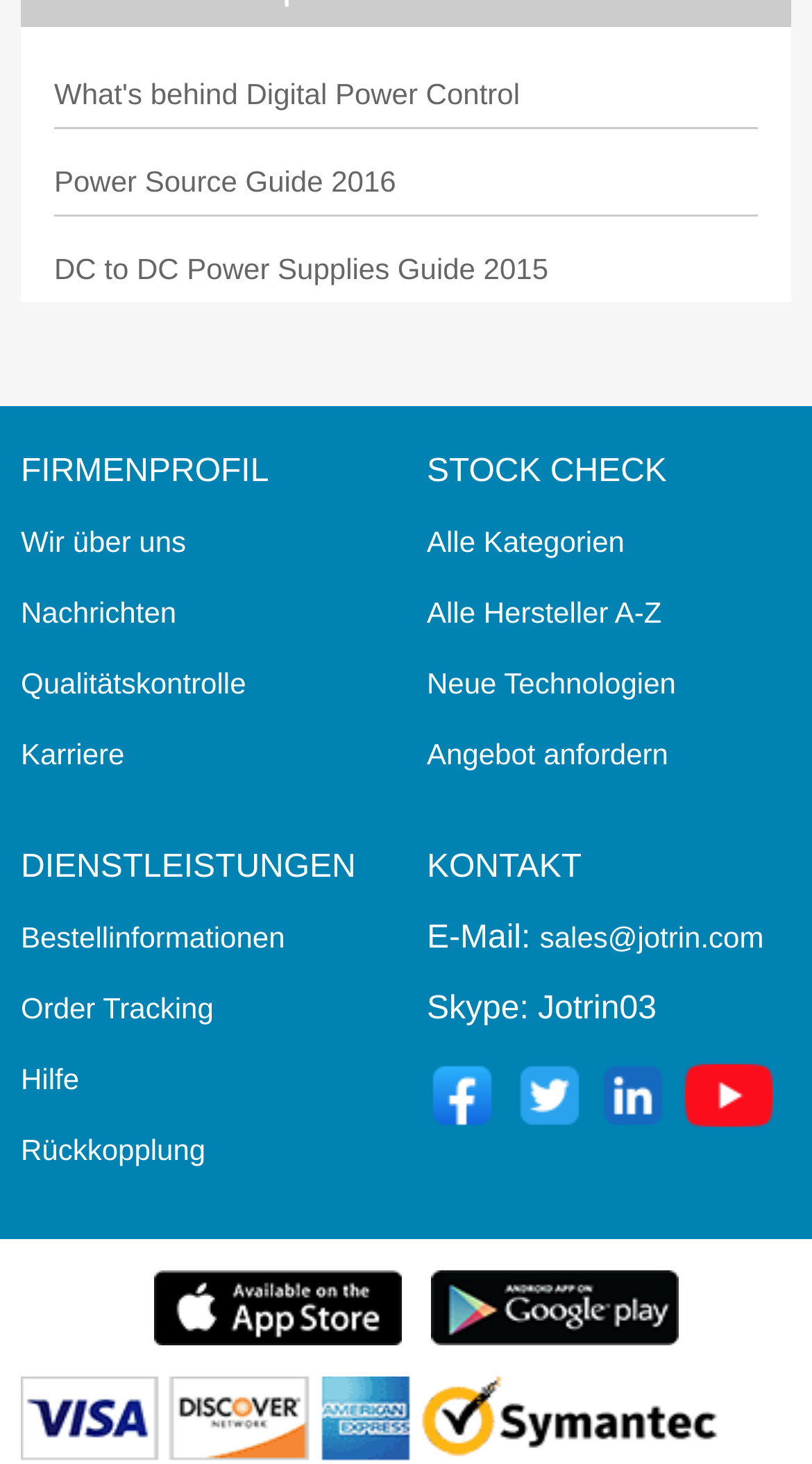Please give a short response to the question using one word or a phrase:
How many social media platforms are linked on the webpage?

4